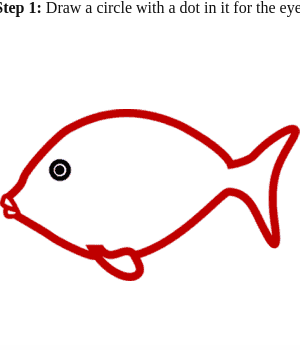What is the color of the outline?
Provide a one-word or short-phrase answer based on the image.

Red